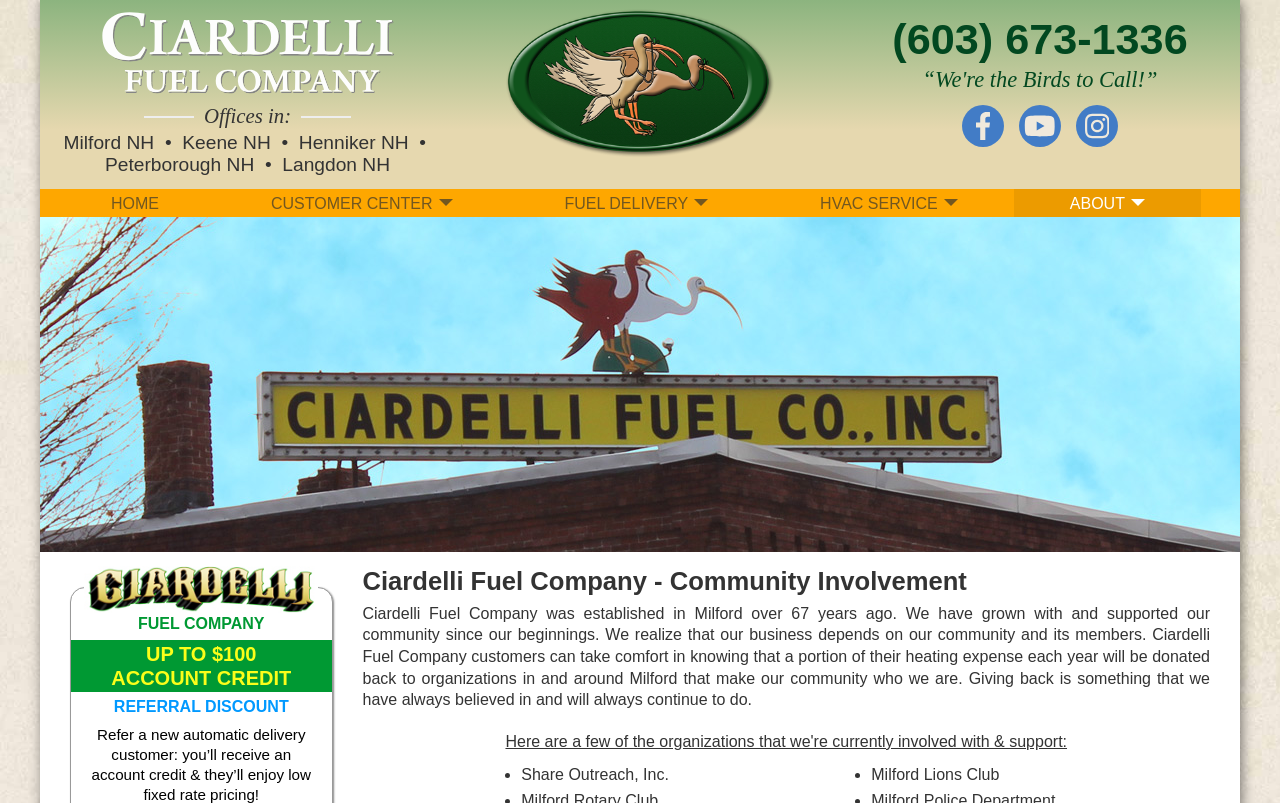Please determine the bounding box coordinates for the UI element described as: "parent_node: Offices in:".

[0.076, 0.054, 0.311, 0.075]